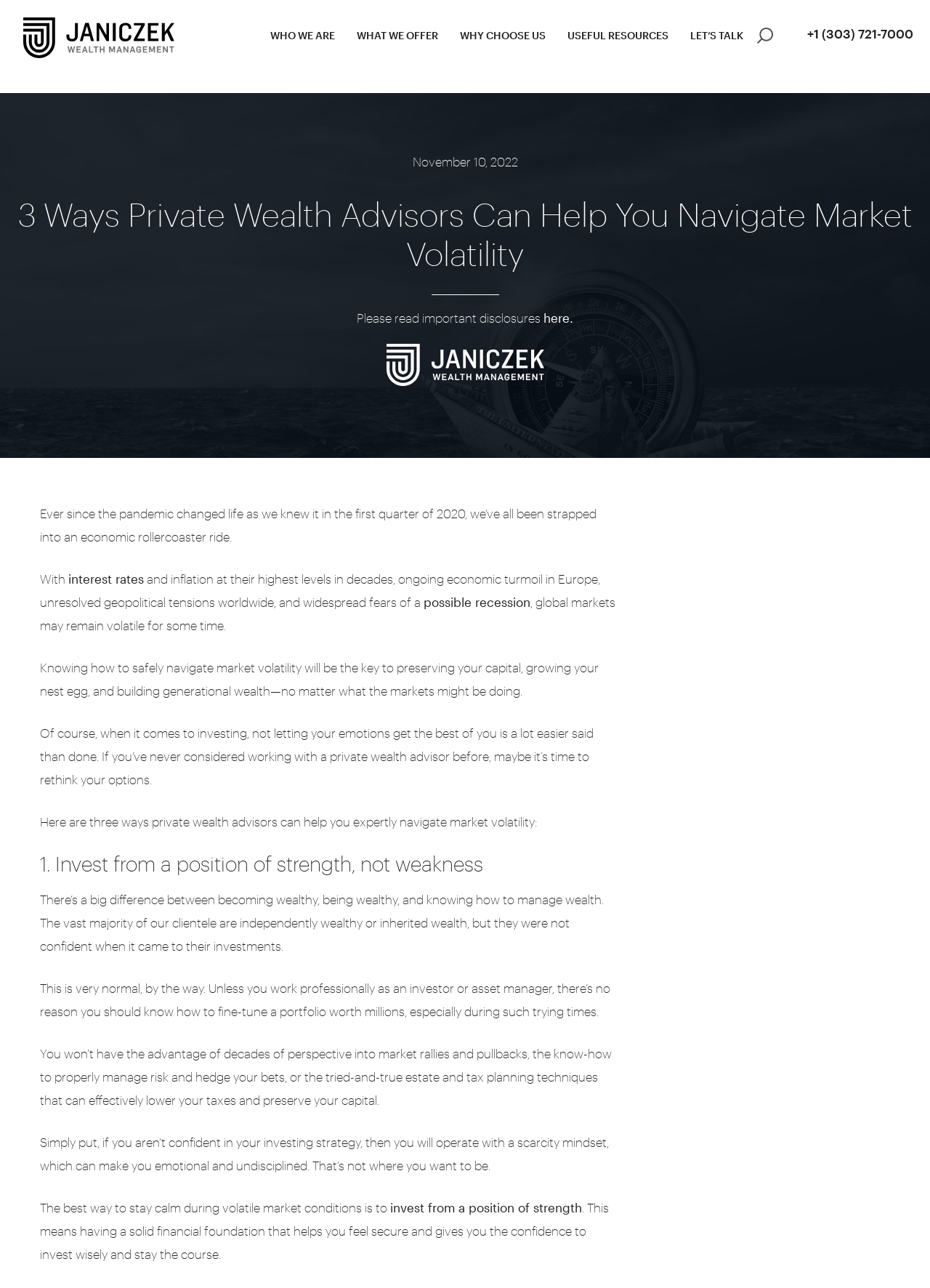Locate the bounding box coordinates of the element's region that should be clicked to carry out the following instruction: "Click the 'here.' link to read important disclosures". The coordinates need to be four float numbers between 0 and 1, i.e., [left, top, right, bottom].

[0.584, 0.241, 0.616, 0.252]